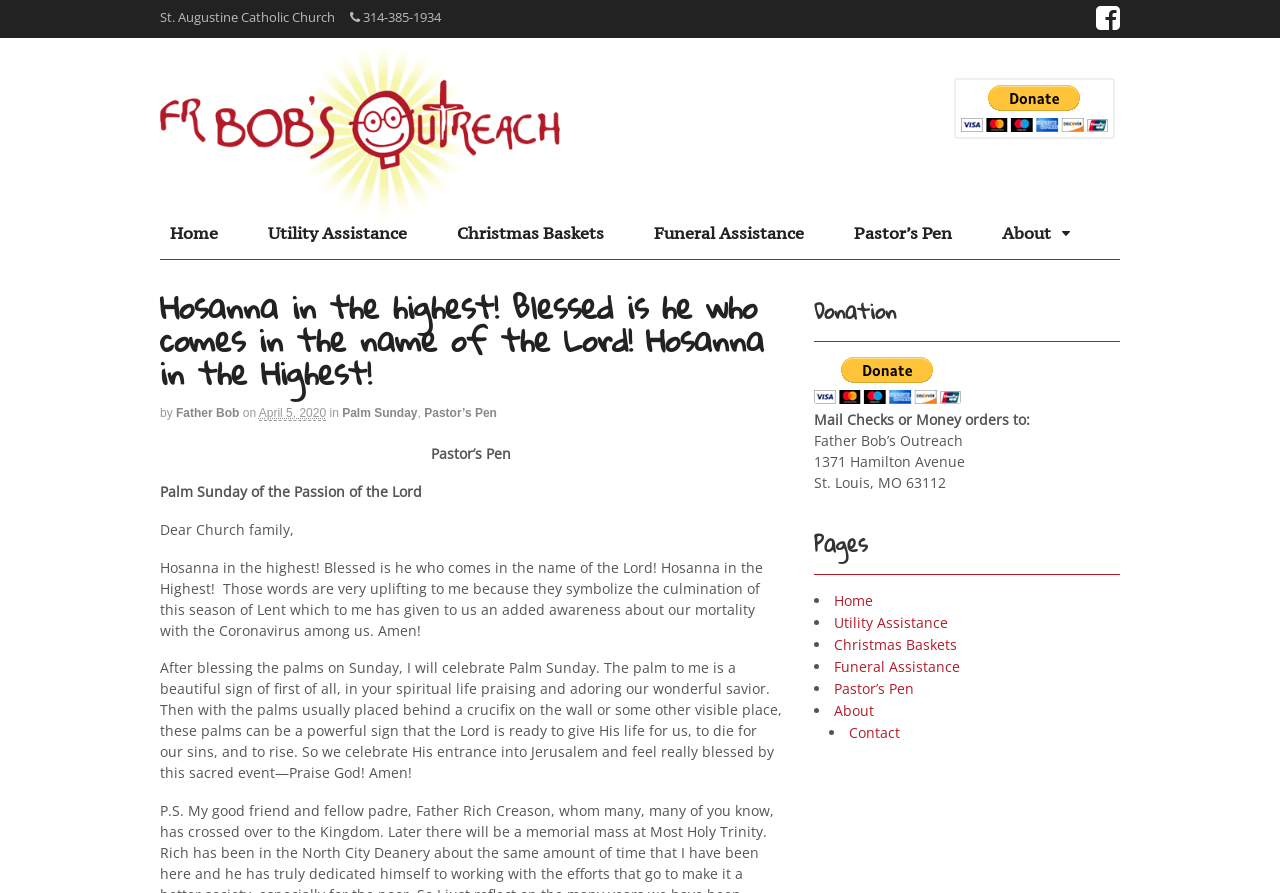Extract the main headline from the webpage and generate its text.

Hosanna in the highest! Blessed is he who comes in the name of the Lord! Hosanna in the Highest!